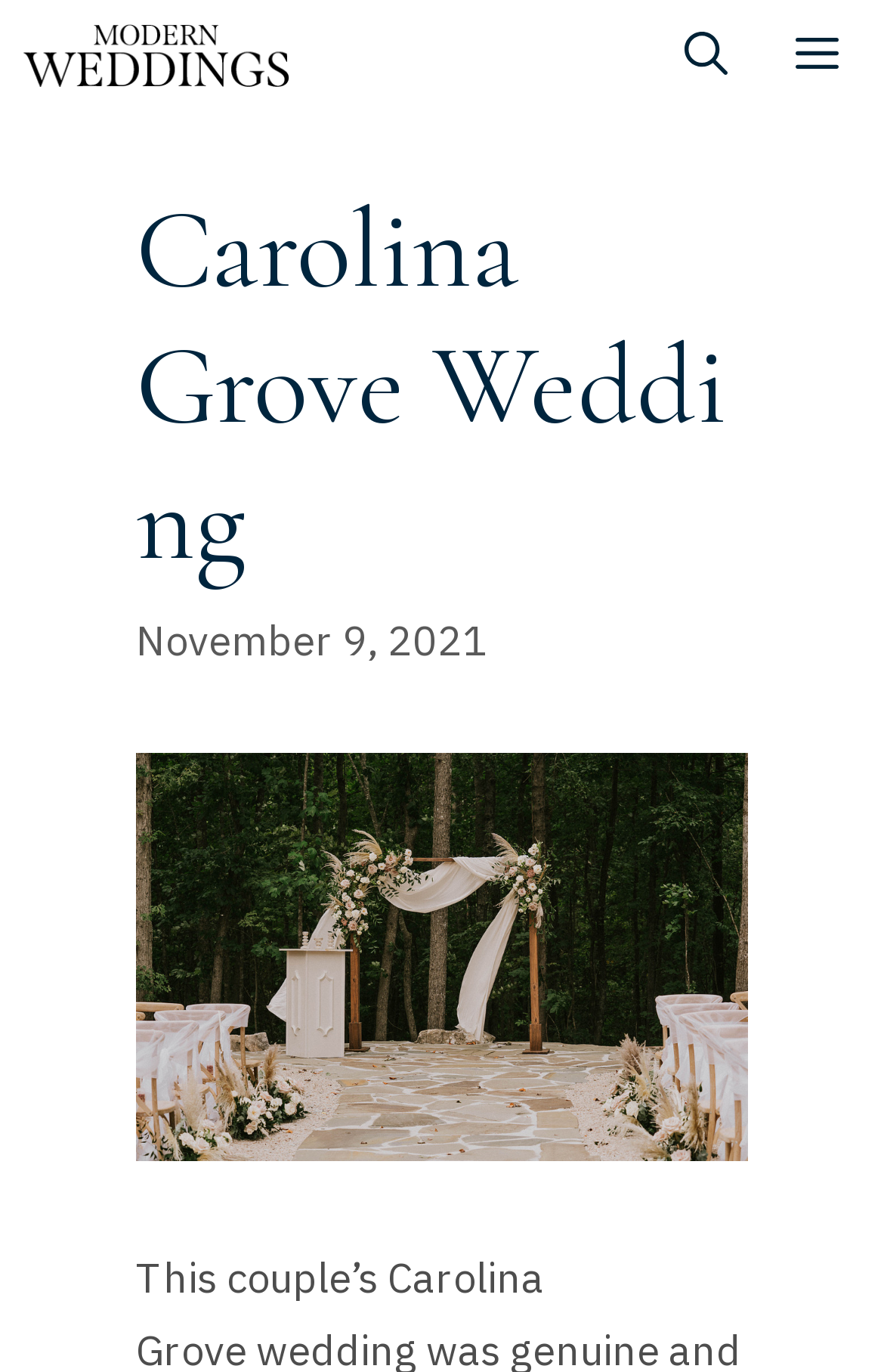Using the webpage screenshot, locate the HTML element that fits the following description and provide its bounding box: "793 230".

None